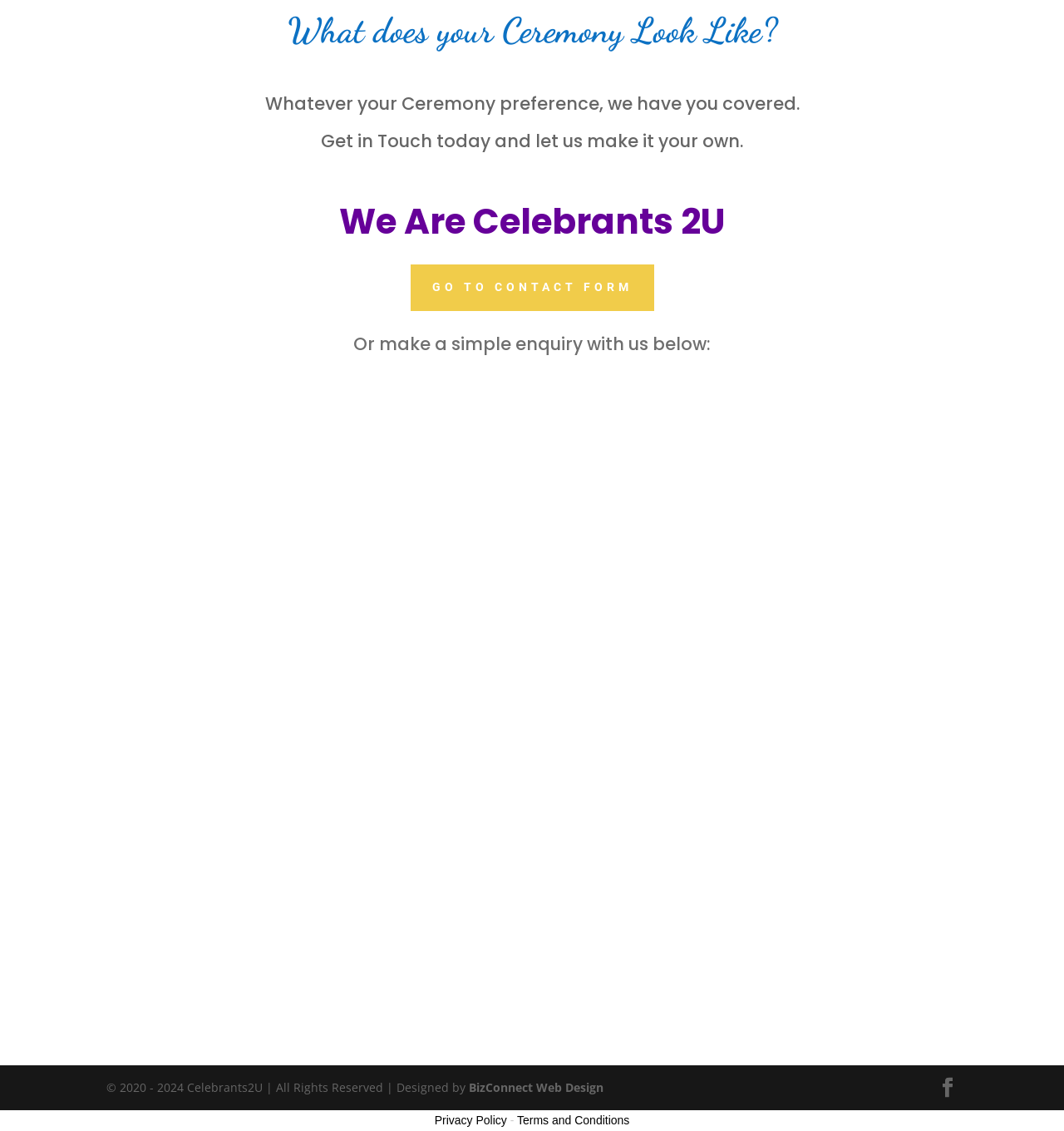Please find the bounding box coordinates of the element that you should click to achieve the following instruction: "Click the 'Ph: 0419 646 369' link". The coordinates should be presented as four float numbers between 0 and 1: [left, top, right, bottom].

[0.686, 0.656, 0.79, 0.673]